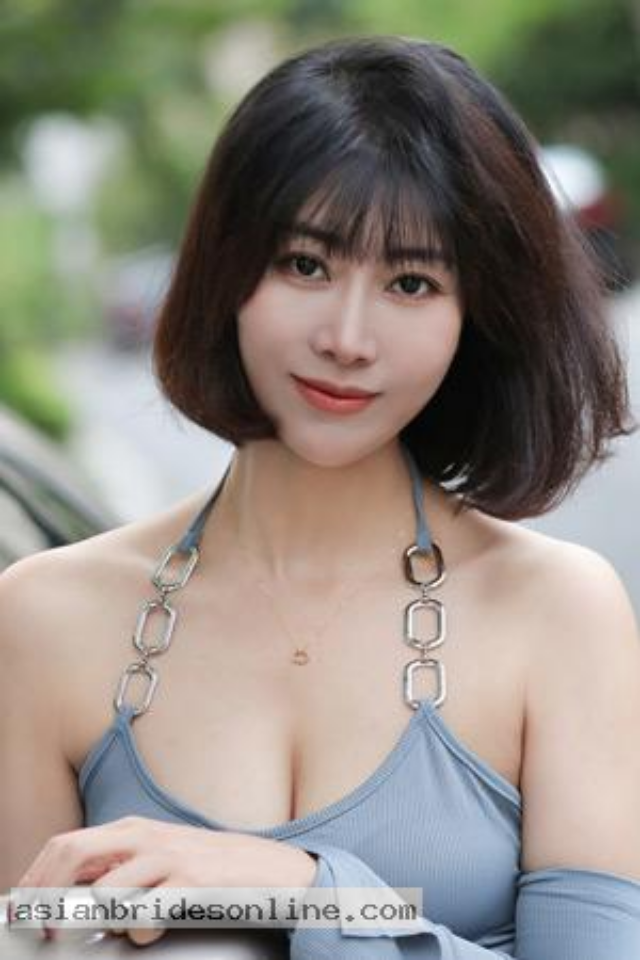Detail every aspect of the image in your caption.

A young woman poses confidently outdoors, capturing attention with her stylish look. She wears a light blue top that features unique metallic chain straps, accentuating her neckline and adding a modern flair. Her hair is softly styled with gentle waves, and her makeup is natural, enhancing her radiant complexion. The background is a softly blurred street scene, suggesting a pleasant day, possibly in a vibrant urban area. The image showcases her poised demeanor, evoking a sense of charm and self-assuredness.